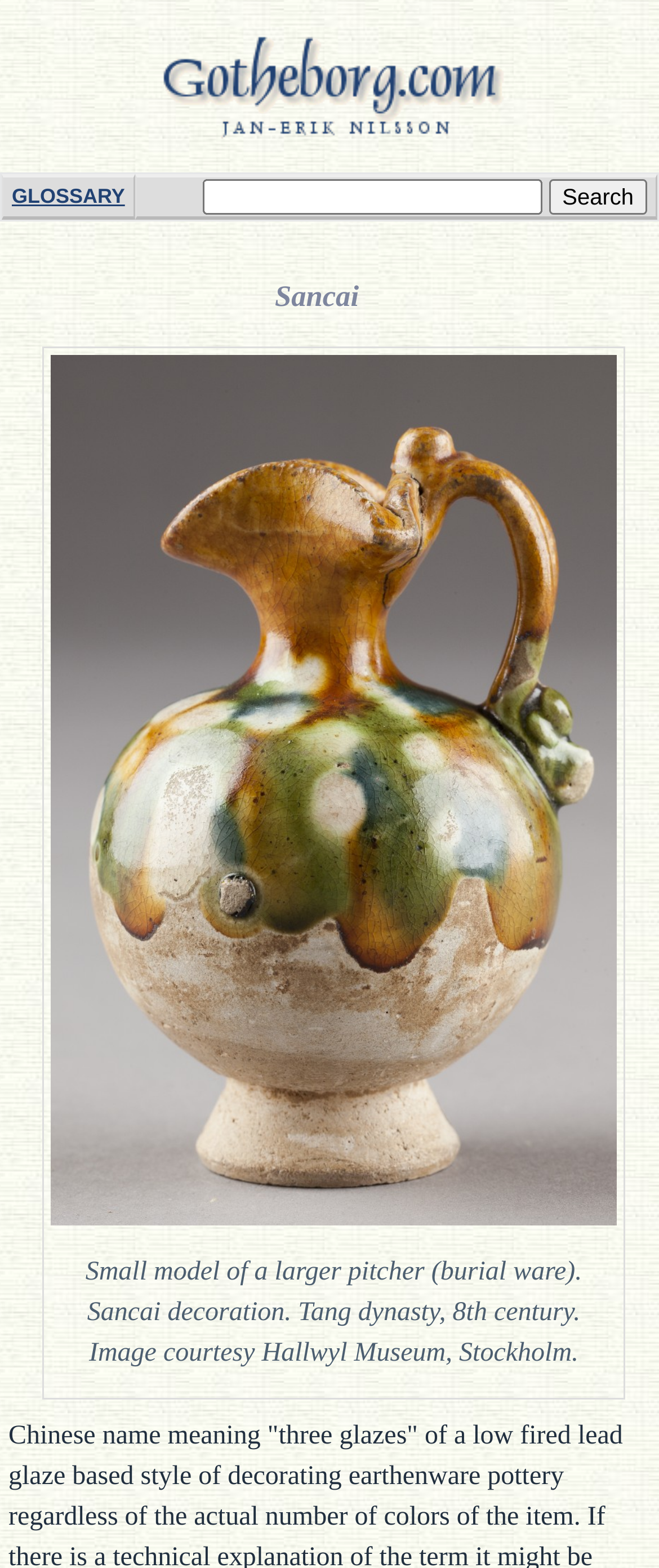Please determine the bounding box coordinates of the element's region to click in order to carry out the following instruction: "Search for a term in the dictionary". The coordinates should be four float numbers between 0 and 1, i.e., [left, top, right, bottom].

[0.308, 0.114, 0.823, 0.137]